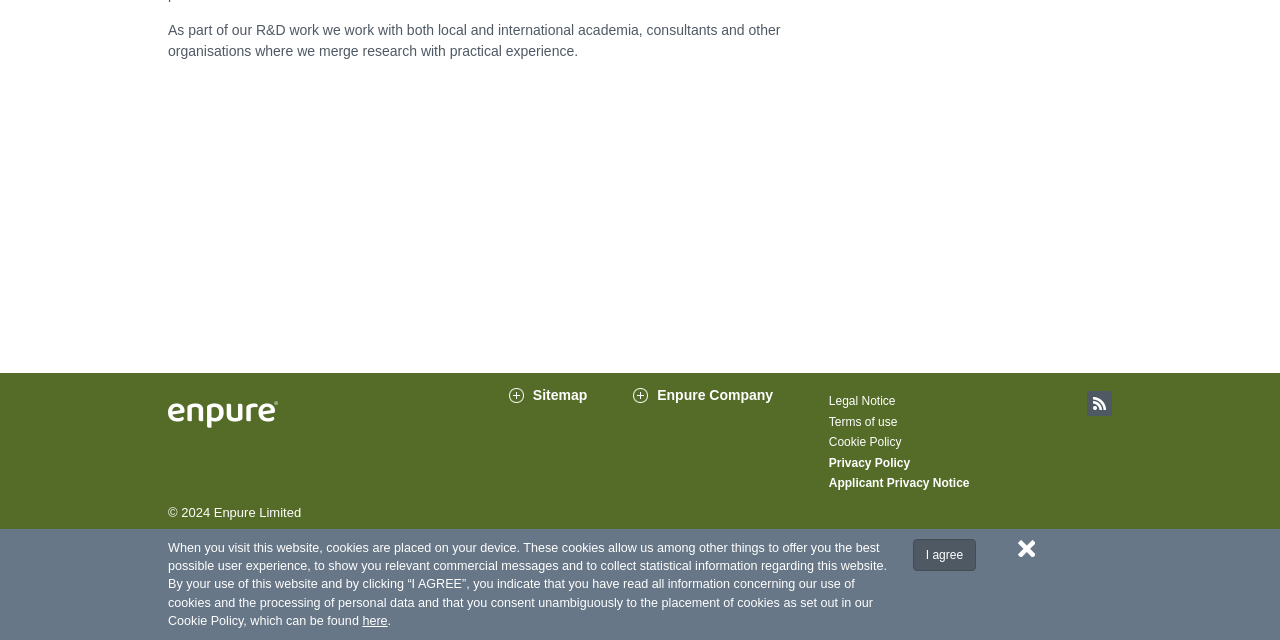Highlight the bounding box of the UI element that corresponds to this description: "Submit News".

None